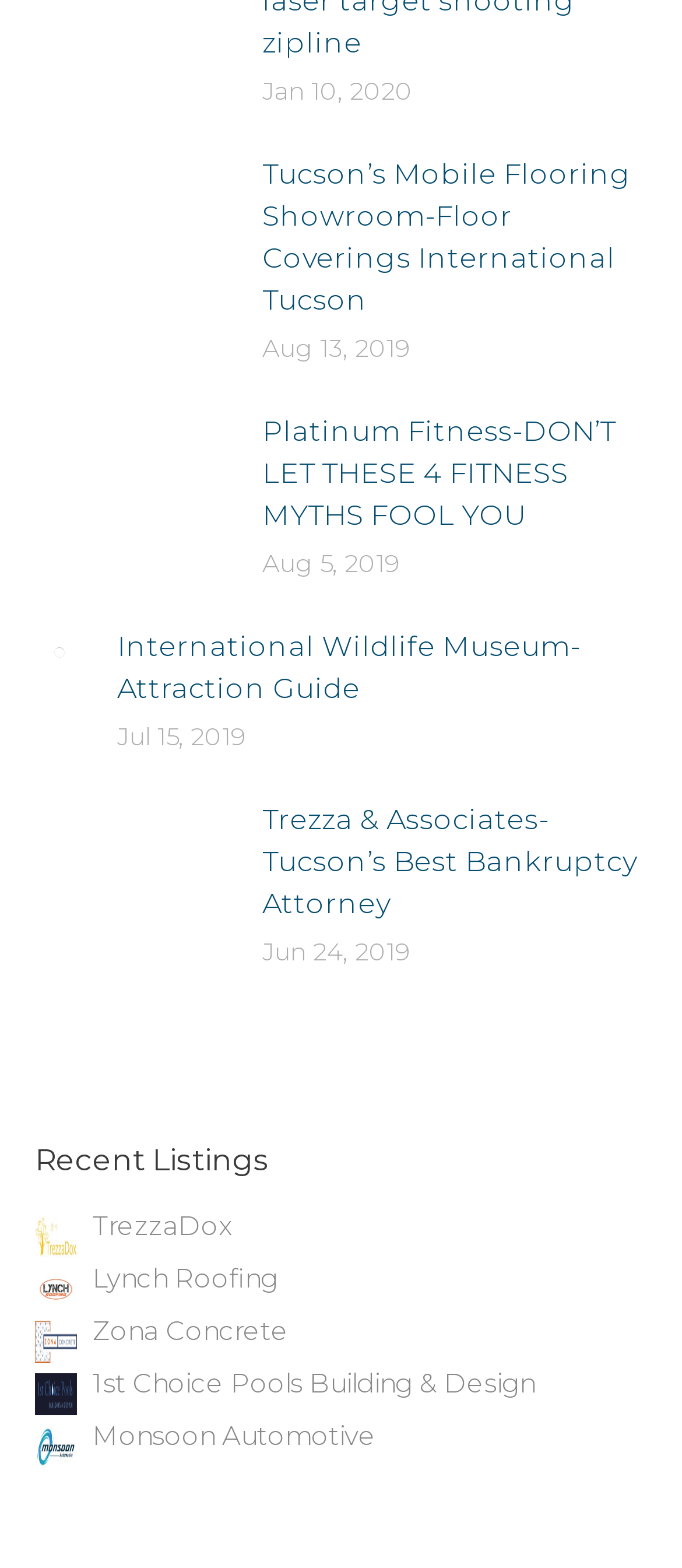What is the purpose of the 'Recent Listings' section?
Look at the screenshot and respond with one word or a short phrase.

To list recent listings